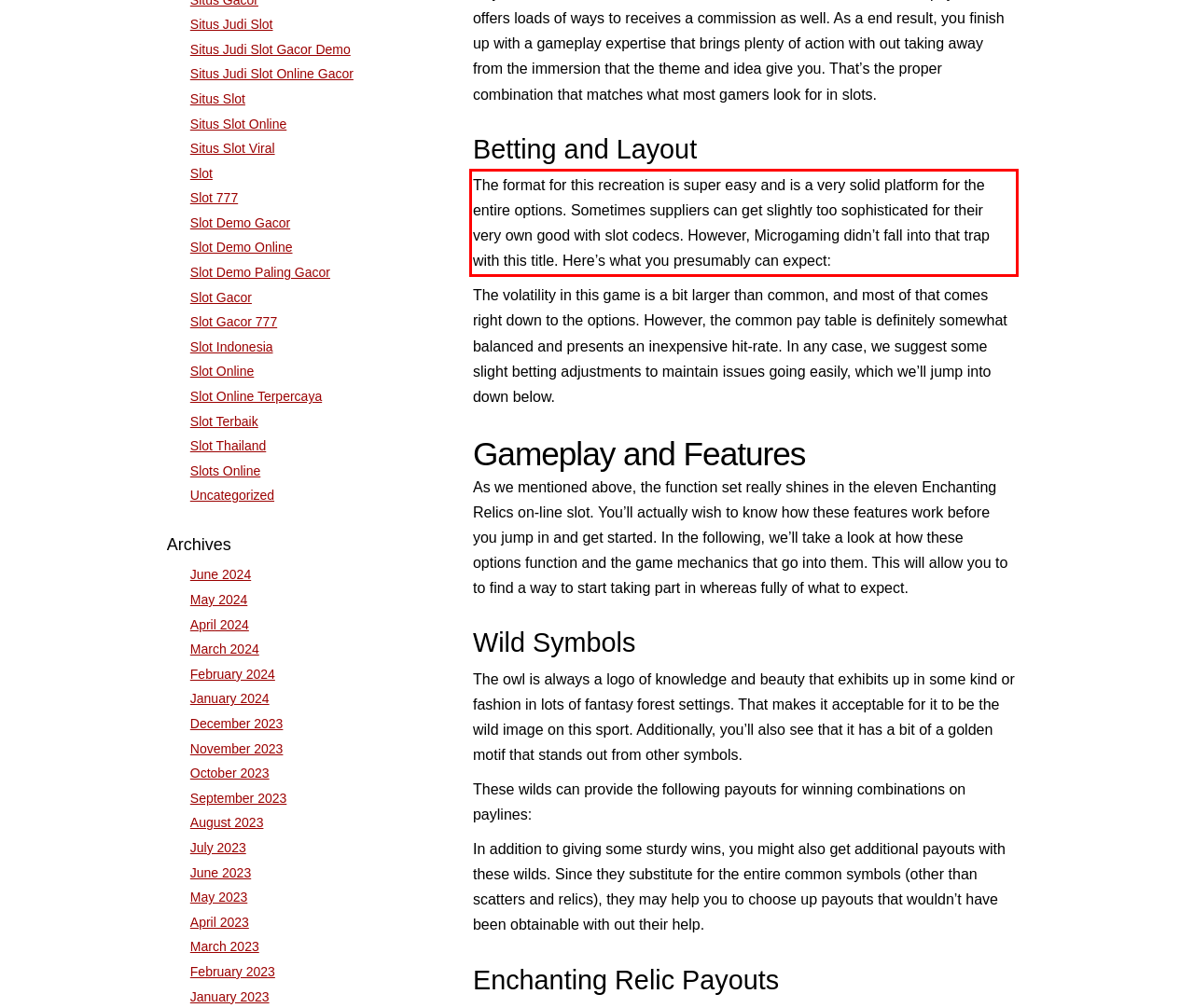Please extract the text content from the UI element enclosed by the red rectangle in the screenshot.

The format for this recreation is super easy and is a very solid platform for the entire options. Sometimes suppliers can get slightly too sophisticated for their very own good with slot codecs. However, Microgaming didn’t fall into that trap with this title. Here’s what you presumably can expect: